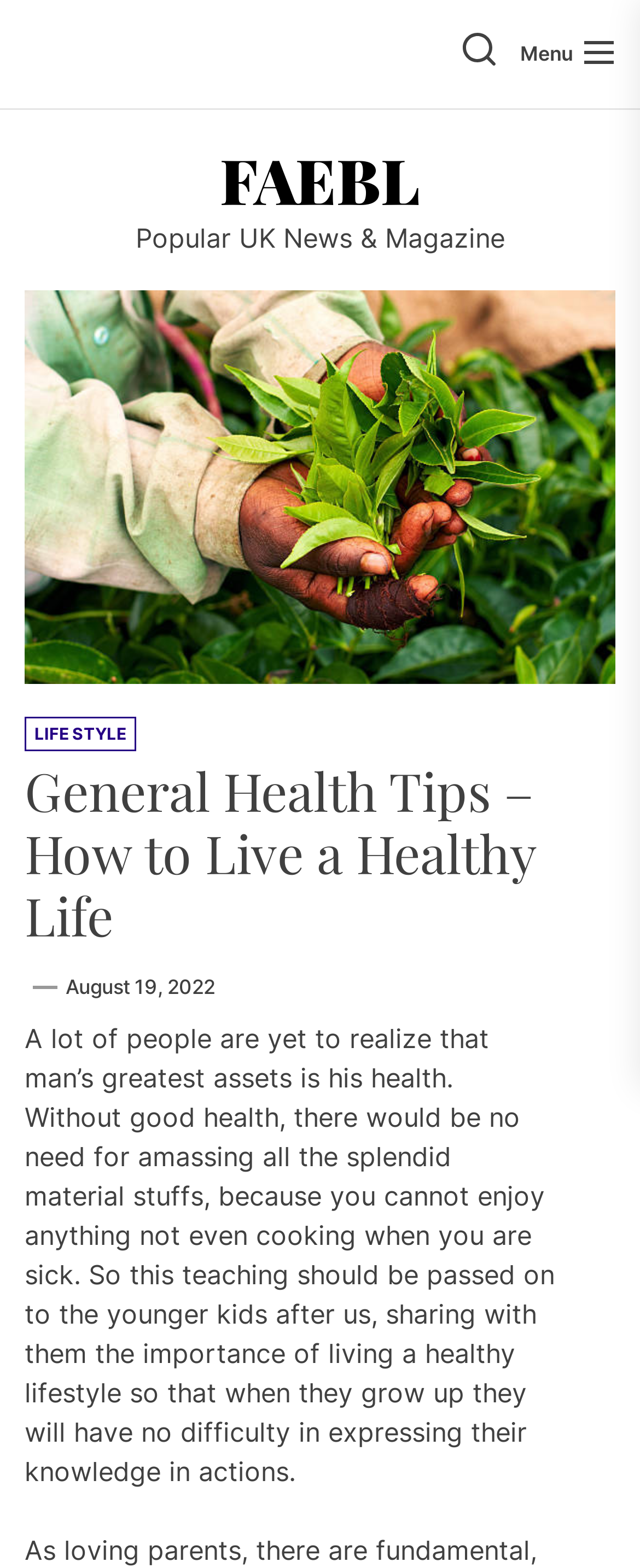What is the title or heading displayed on the webpage?

General Health Tips – How to Live a Healthy Life